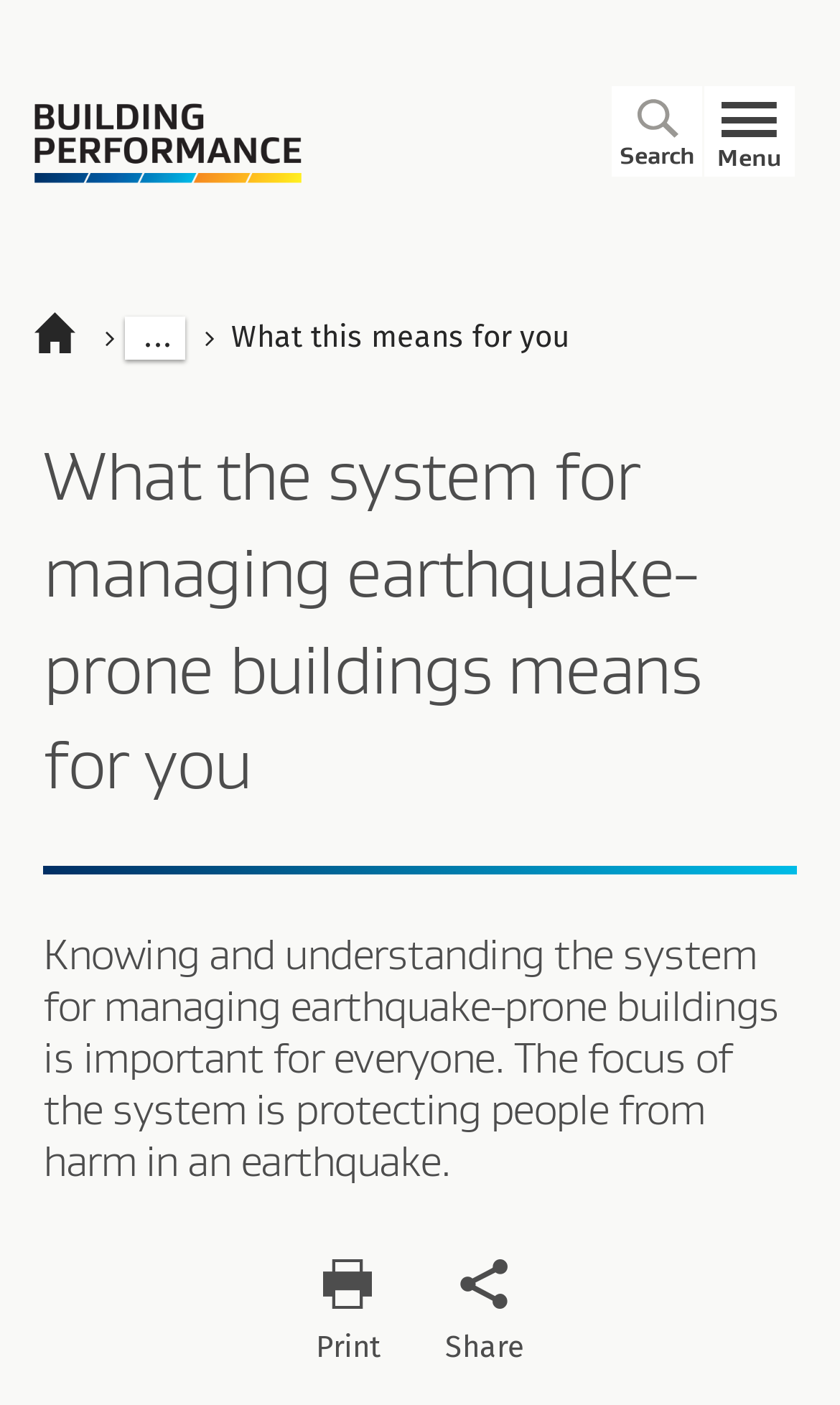Can you identify the bounding box coordinates of the clickable region needed to carry out this instruction: 'Go to Building Performance'? The coordinates should be four float numbers within the range of 0 to 1, stated as [left, top, right, bottom].

[0.041, 0.074, 0.359, 0.13]